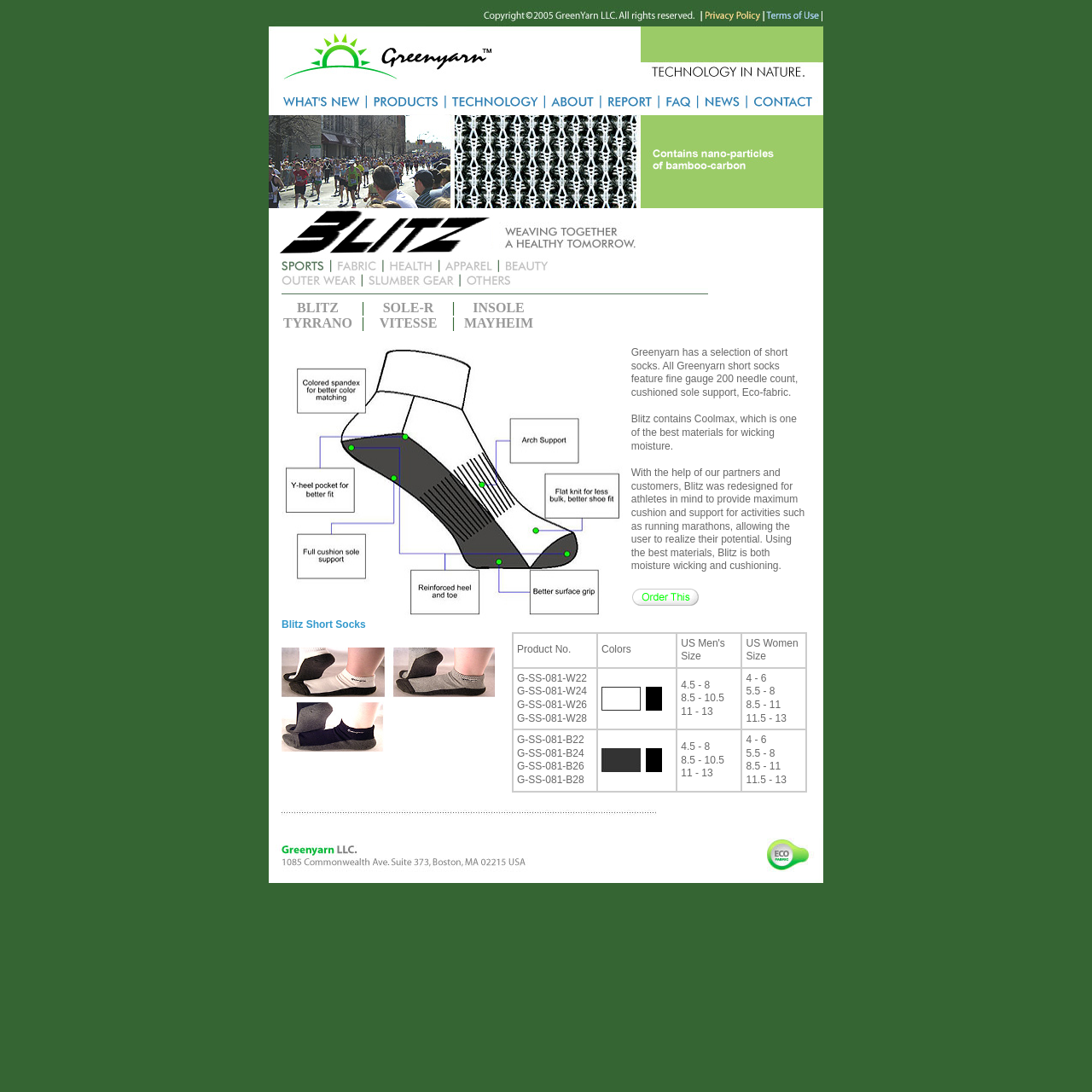Please identify the bounding box coordinates of the element that needs to be clicked to execute the following command: "click the link with the image at the middle left". Provide the bounding box using four float numbers between 0 and 1, formatted as [left, top, right, bottom].

[0.246, 0.095, 0.338, 0.108]